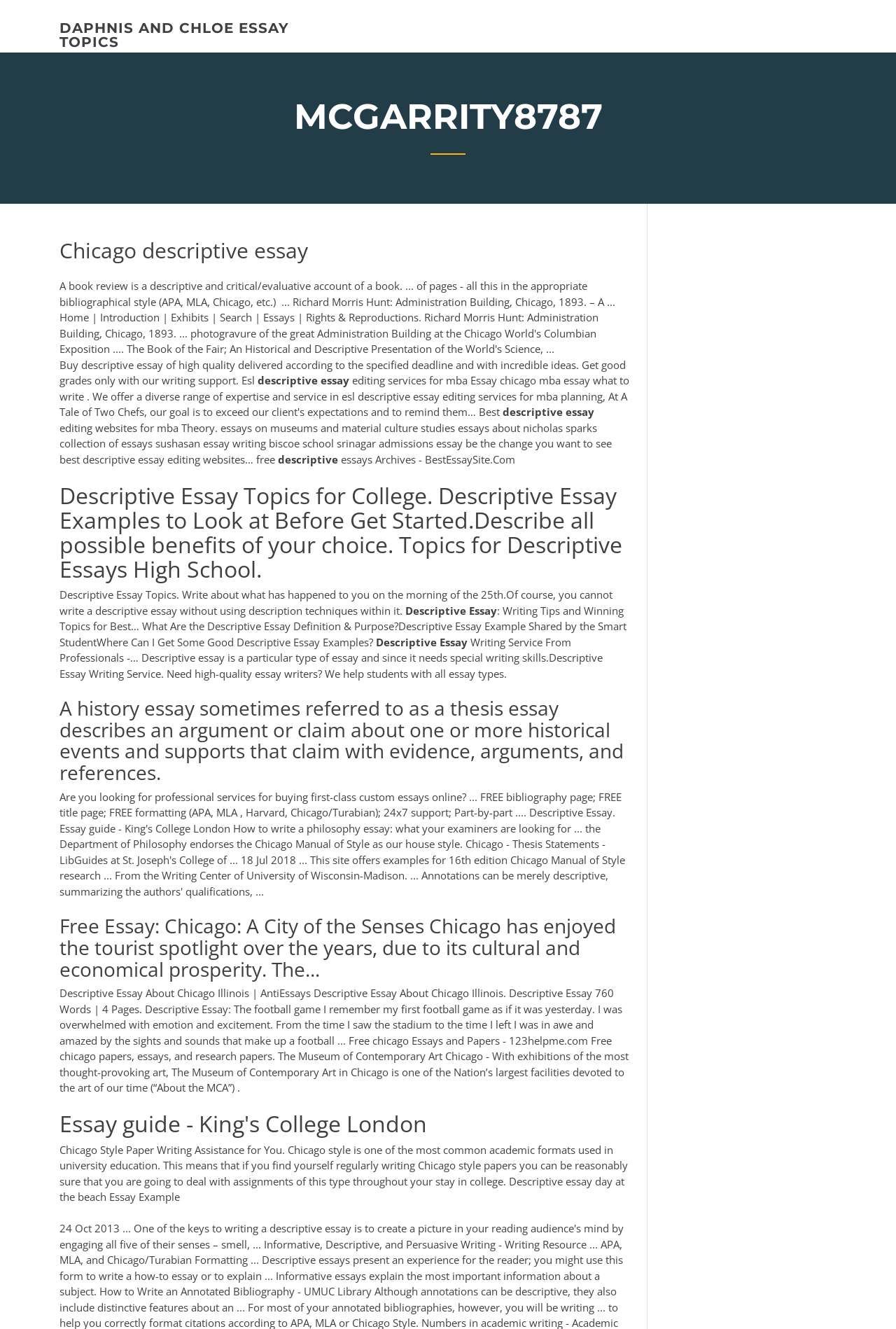Determine the bounding box coordinates (top-left x, top-left y, bottom-right x, bottom-right y) of the UI element described in the following text: aria-label="Play: Video"

None